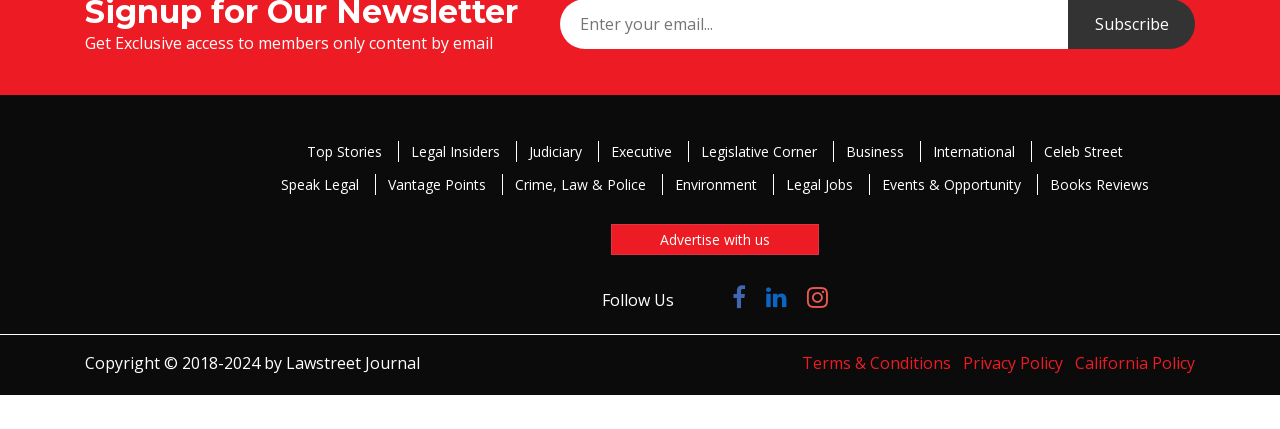What is the year range of the copyright notice?
Please give a well-detailed answer to the question.

The StaticText element with the description 'Copyright © 2018-2024 by Lawstreet Journal' indicates that the website's copyright notice spans from 2018 to 2024.